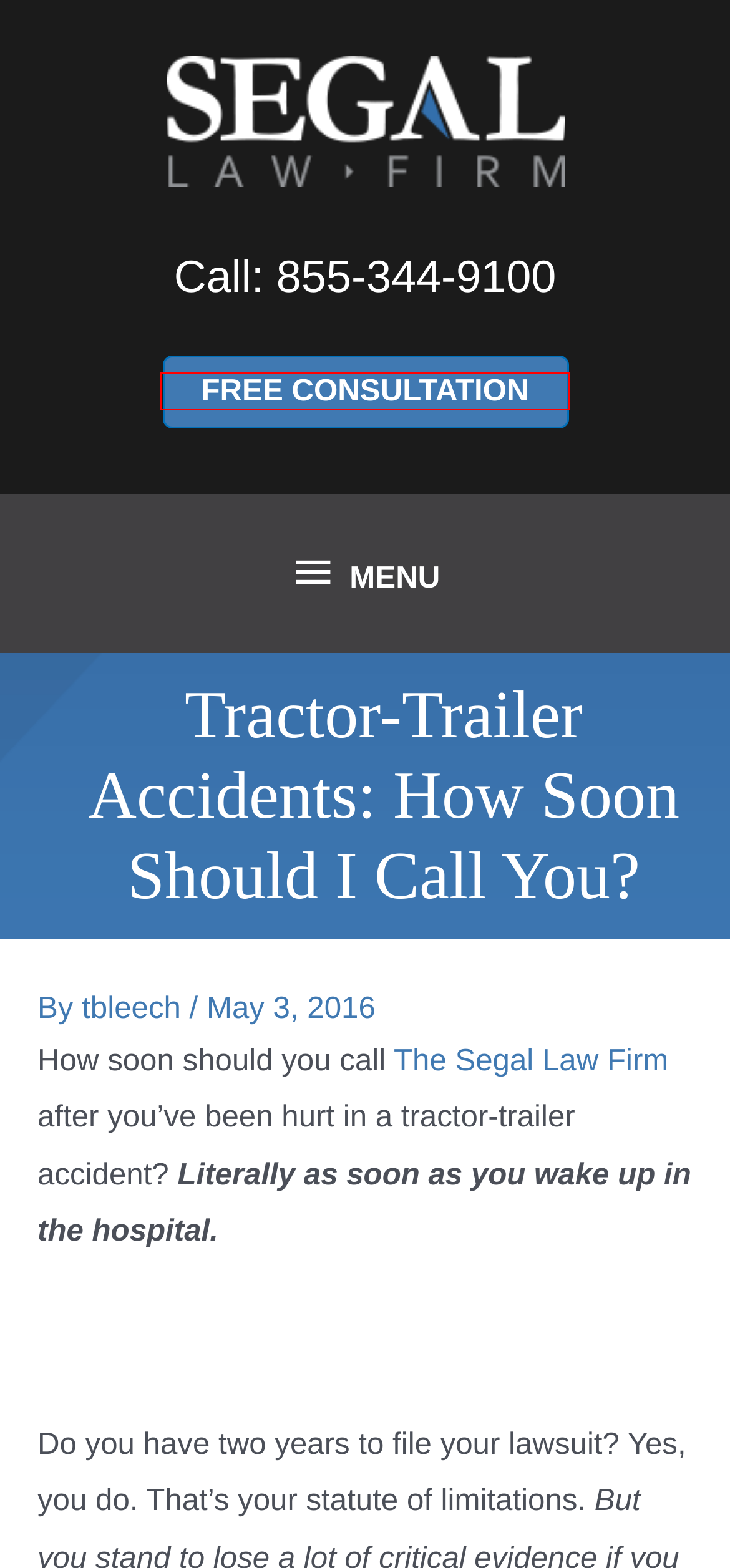You have a screenshot of a webpage with a red rectangle bounding box around a UI element. Choose the best description that matches the new page after clicking the element within the bounding box. The candidate descriptions are:
A. Get your FREE consultation today! – The Segal Law Firm
B. Workplace Injury Articles – The Segal Law Firm
C. tbleech – The Segal Law Firm
D. Johnson and Johnson Lawsuit – The Segal Law Firm
E. Trucking Accident Articles – The Segal Law Firm
F. West Virginia Courts and Laws – The Segal Law Firm
G. Personal Injury Lawyers, Charleston WV - Segal Law
H. WV Personal Injury Attorney Areas of Practice – The Segal Law Firm

A